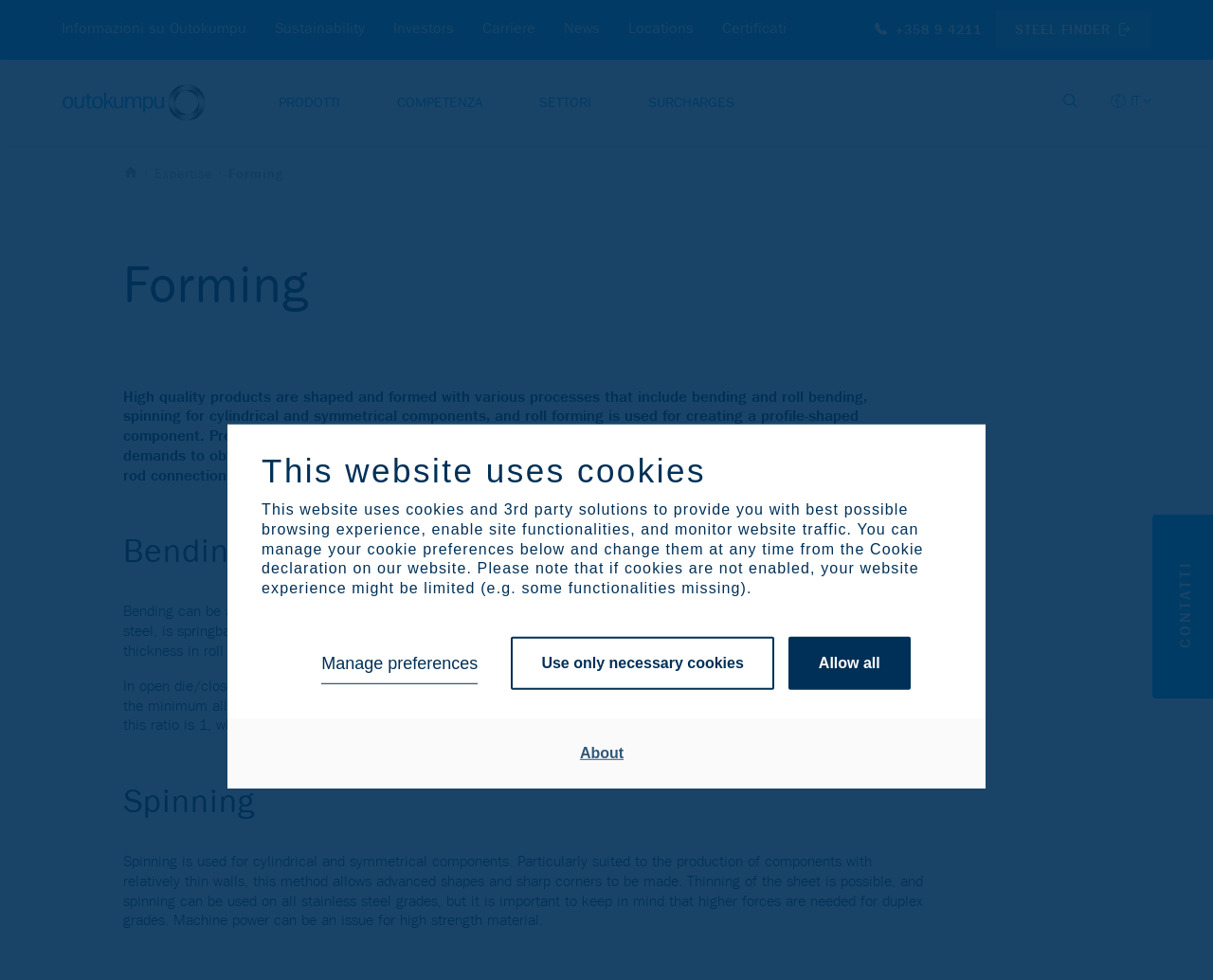Please identify the bounding box coordinates of the element's region that should be clicked to execute the following instruction: "Contact us". The bounding box coordinates must be four float numbers between 0 and 1, i.e., [left, top, right, bottom].

[0.95, 0.525, 1.0, 0.713]